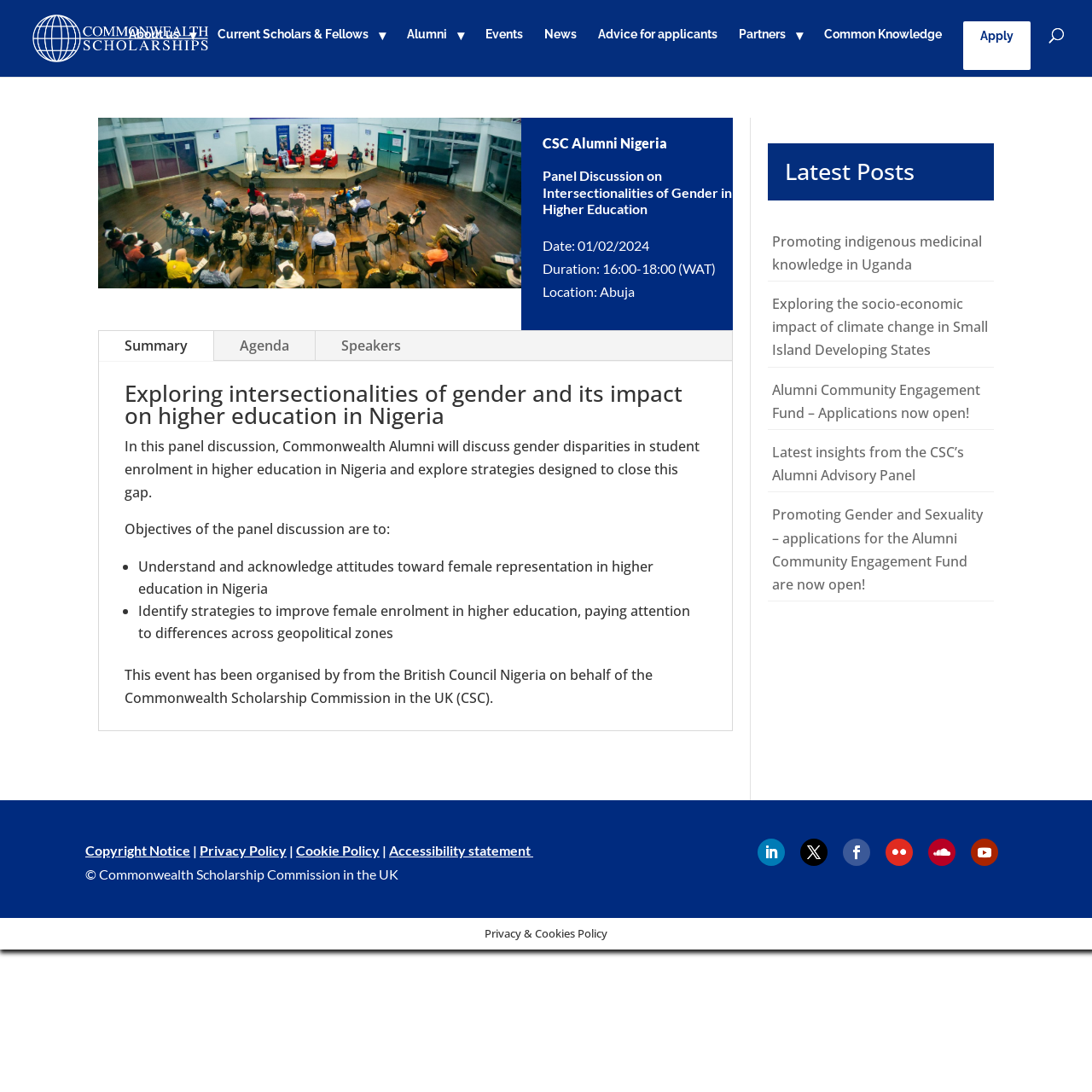Determine the bounding box coordinates of the clickable element necessary to fulfill the instruction: "Check the Copyright Notice". Provide the coordinates as four float numbers within the 0 to 1 range, i.e., [left, top, right, bottom].

[0.078, 0.771, 0.174, 0.786]